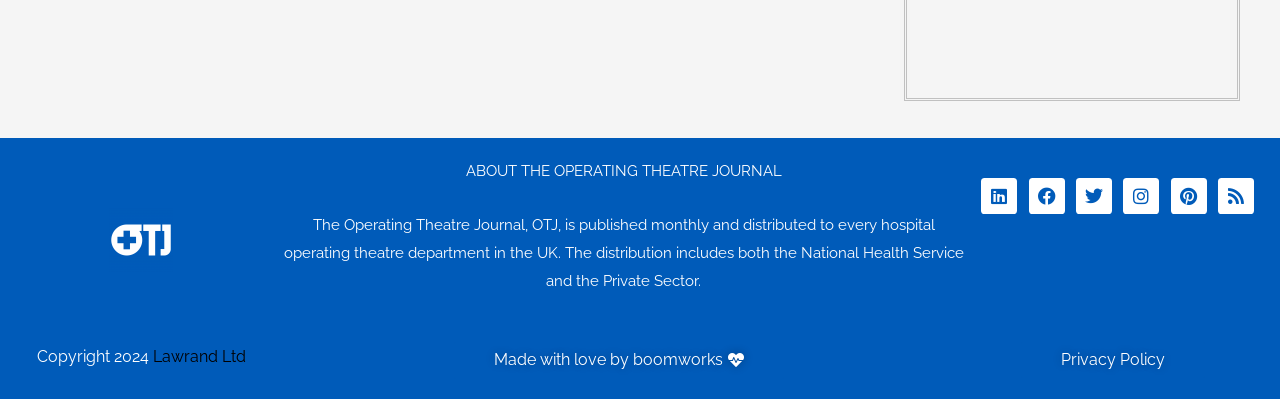Point out the bounding box coordinates of the section to click in order to follow this instruction: "Click the OTJ LOGO".

[0.085, 0.521, 0.135, 0.682]